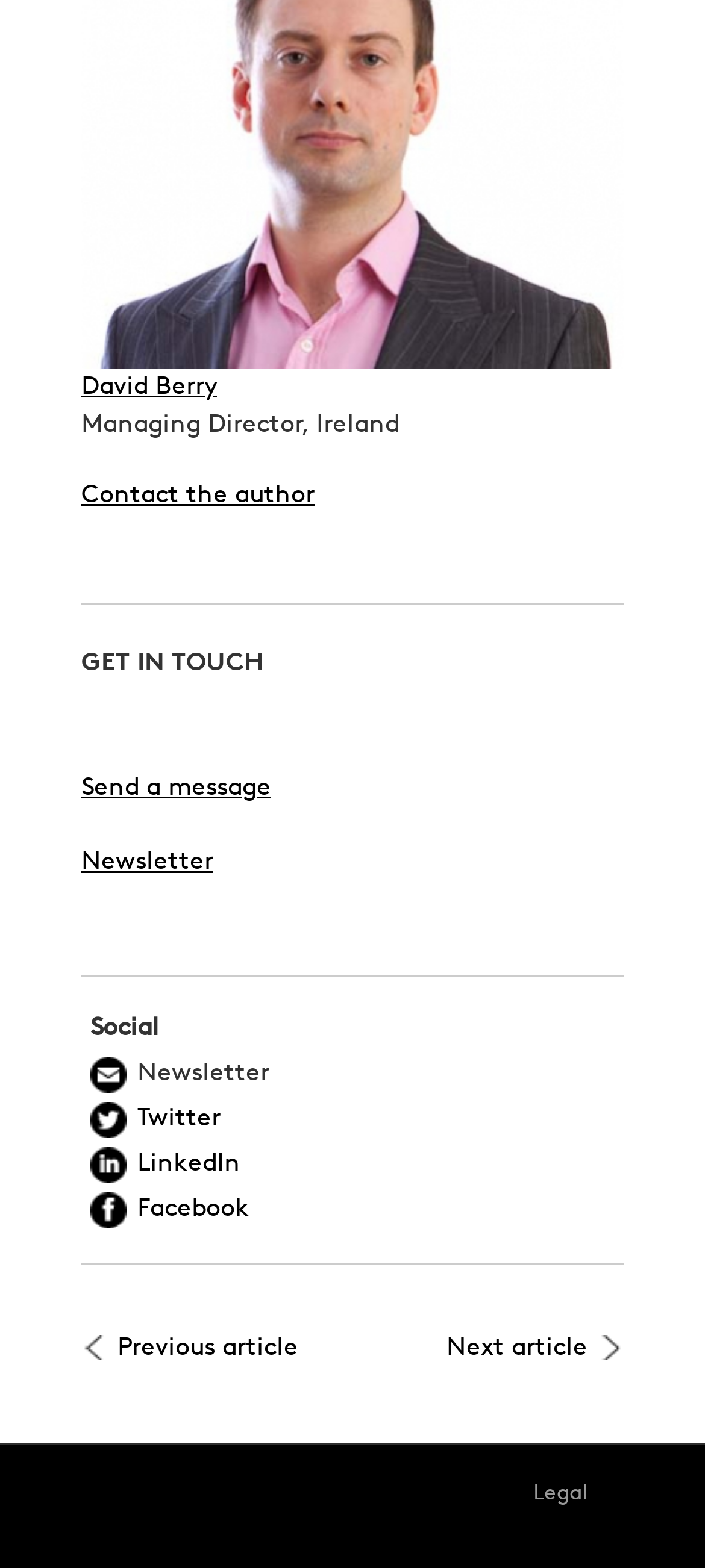Locate the bounding box of the UI element described by: "Next article" in the given webpage screenshot.

[0.508, 0.851, 0.885, 0.867]